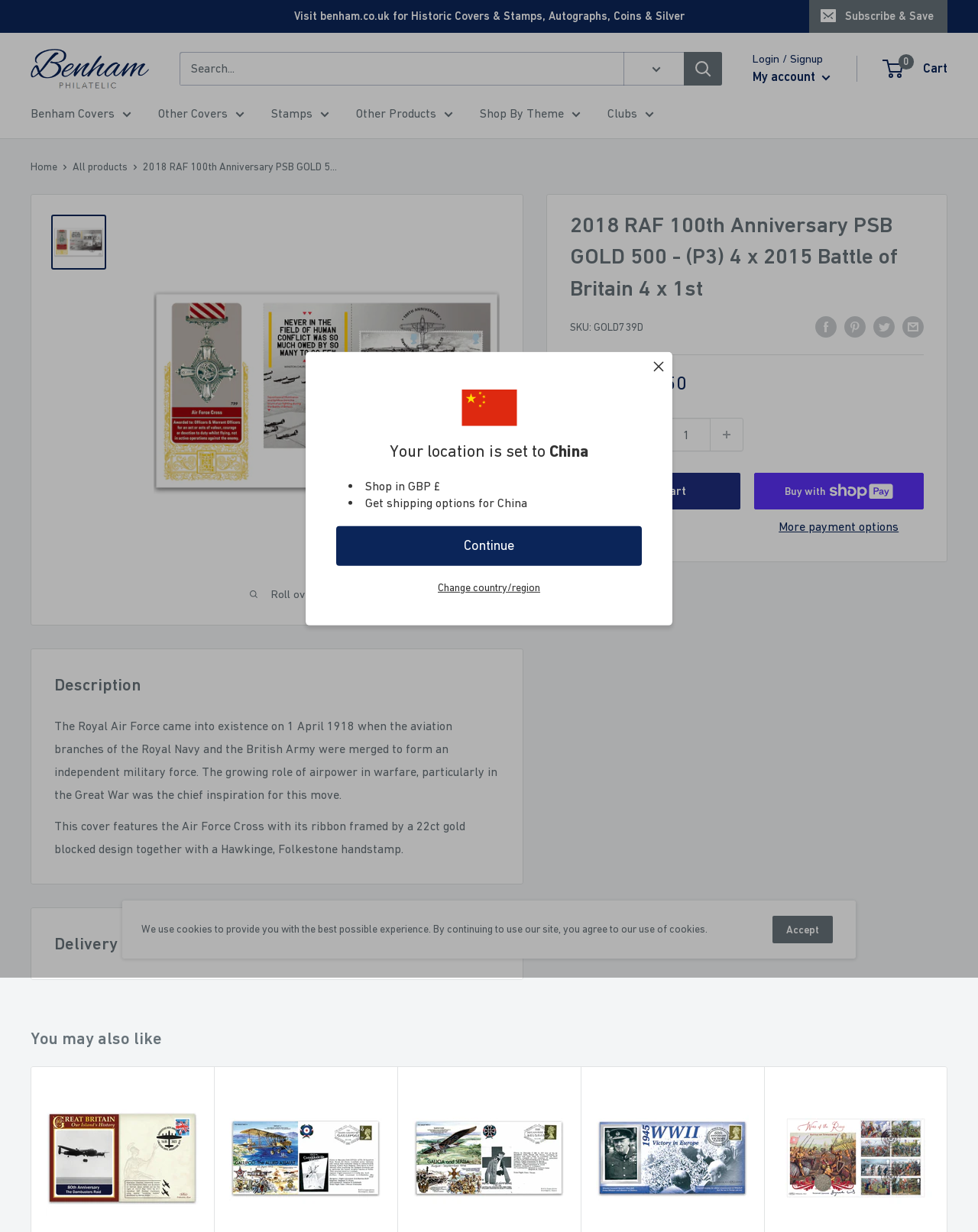What is the theme of the product?
Using the screenshot, give a one-word or short phrase answer.

Battle of Britain